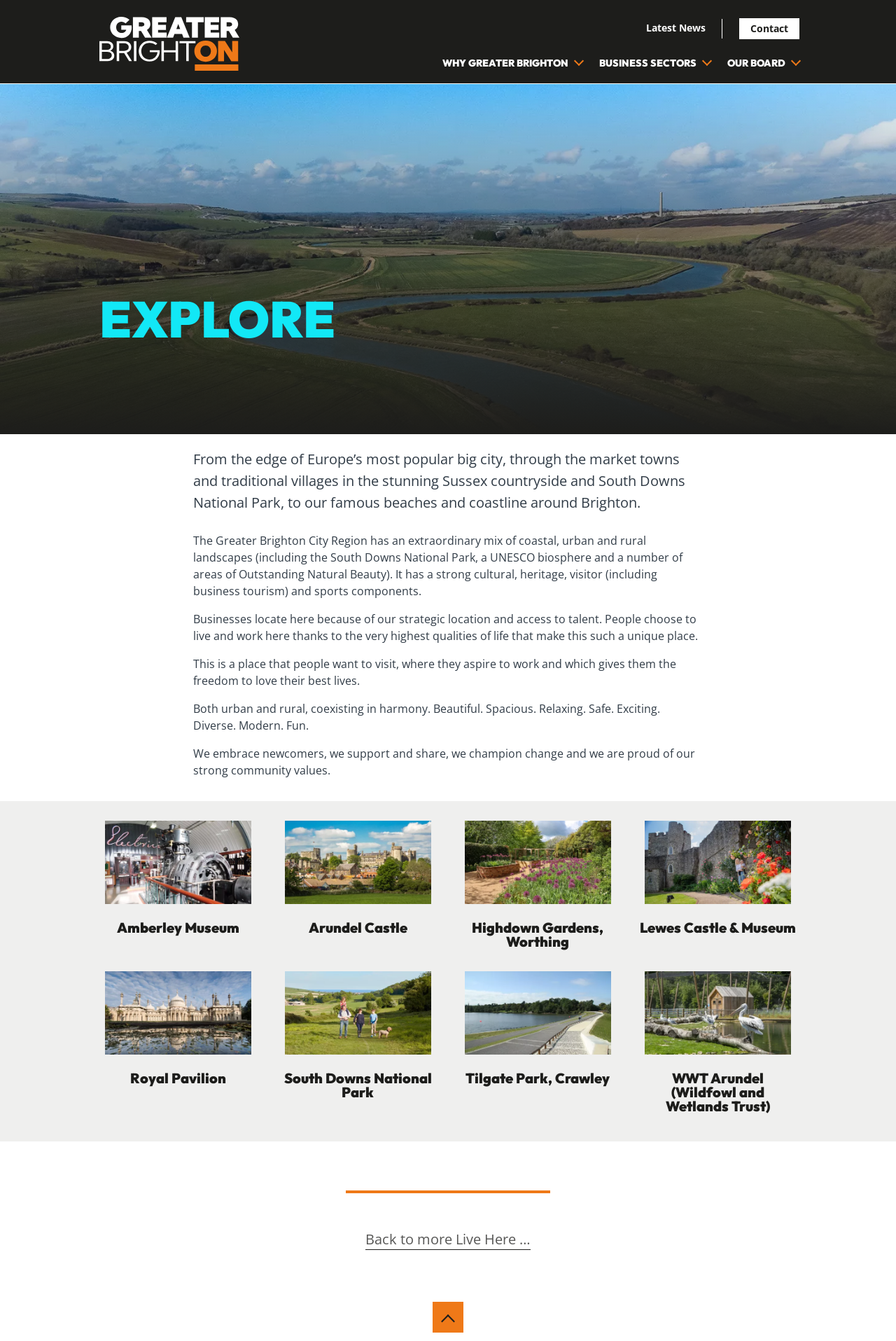How many links are present in the top navigation menu?
Answer the question with a single word or phrase by looking at the picture.

4